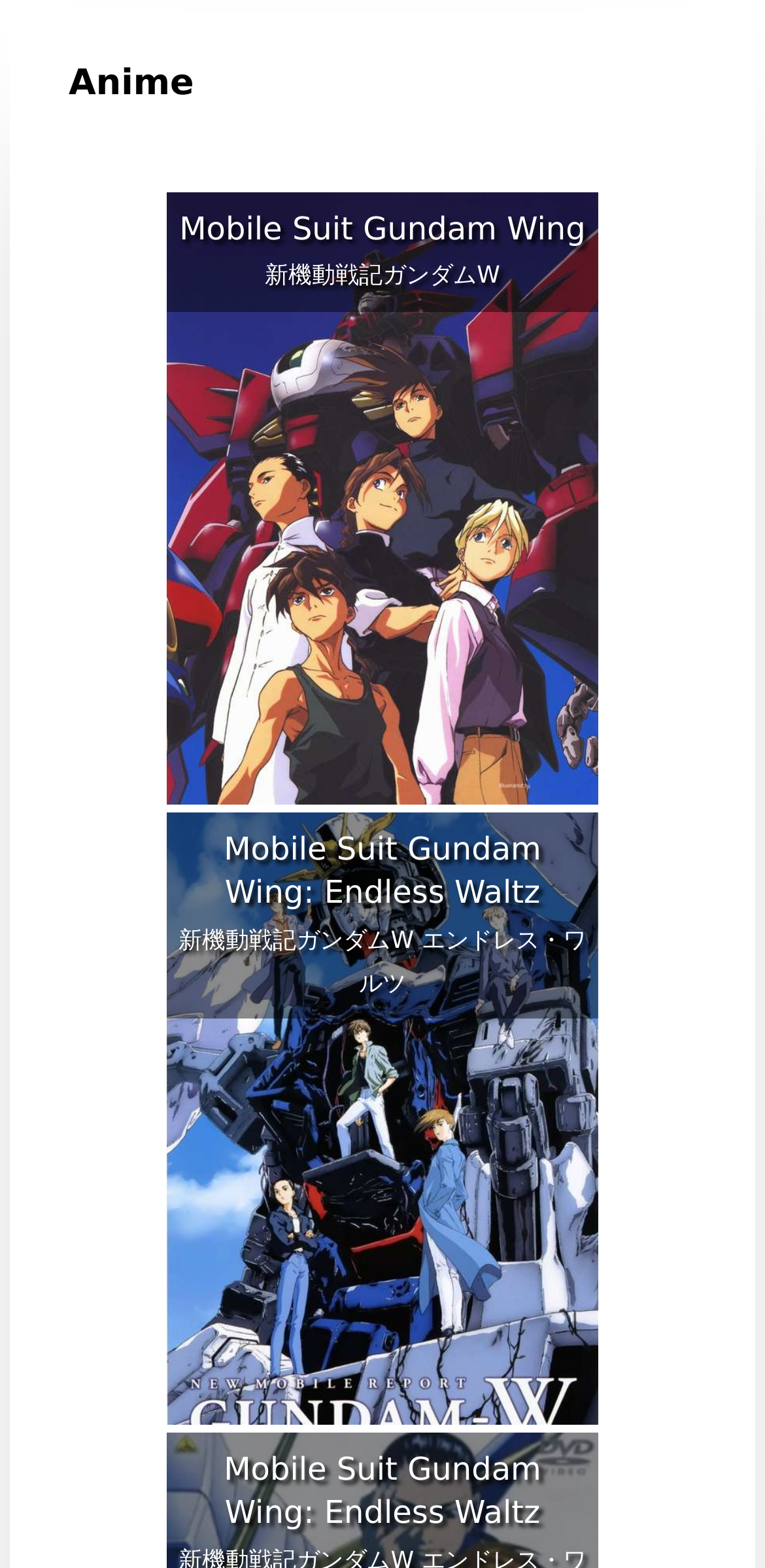Extract the bounding box coordinates of the UI element described by: "parent_node: Anime name="character-media"". The coordinates should include four float numbers ranging from 0 to 1, e.g., [left, top, right, bottom].

[0.013, 0.006, 0.046, 0.034]